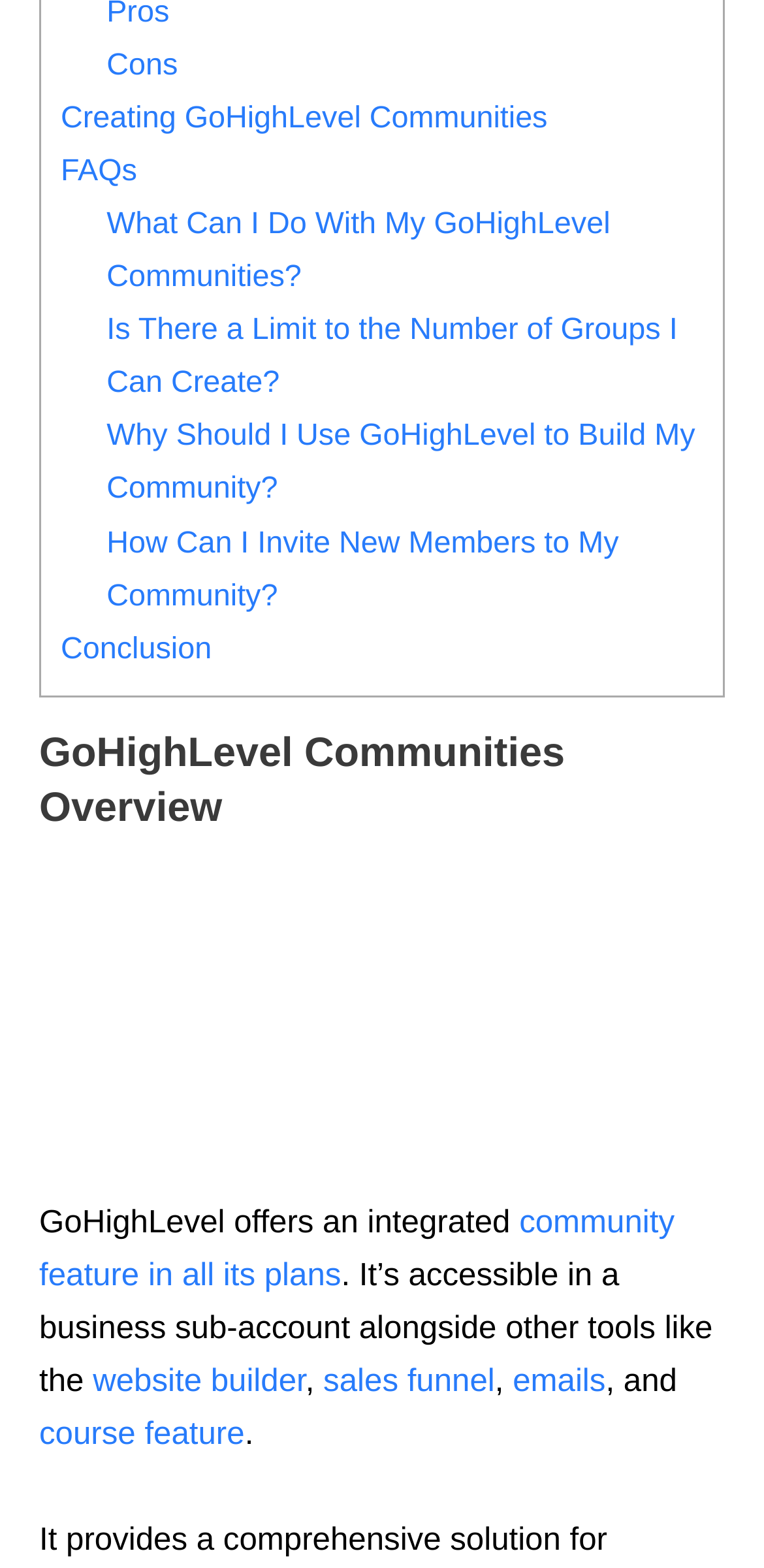What can I do with my GoHighLevel communities?
Identify the answer in the screenshot and reply with a single word or phrase.

Create groups